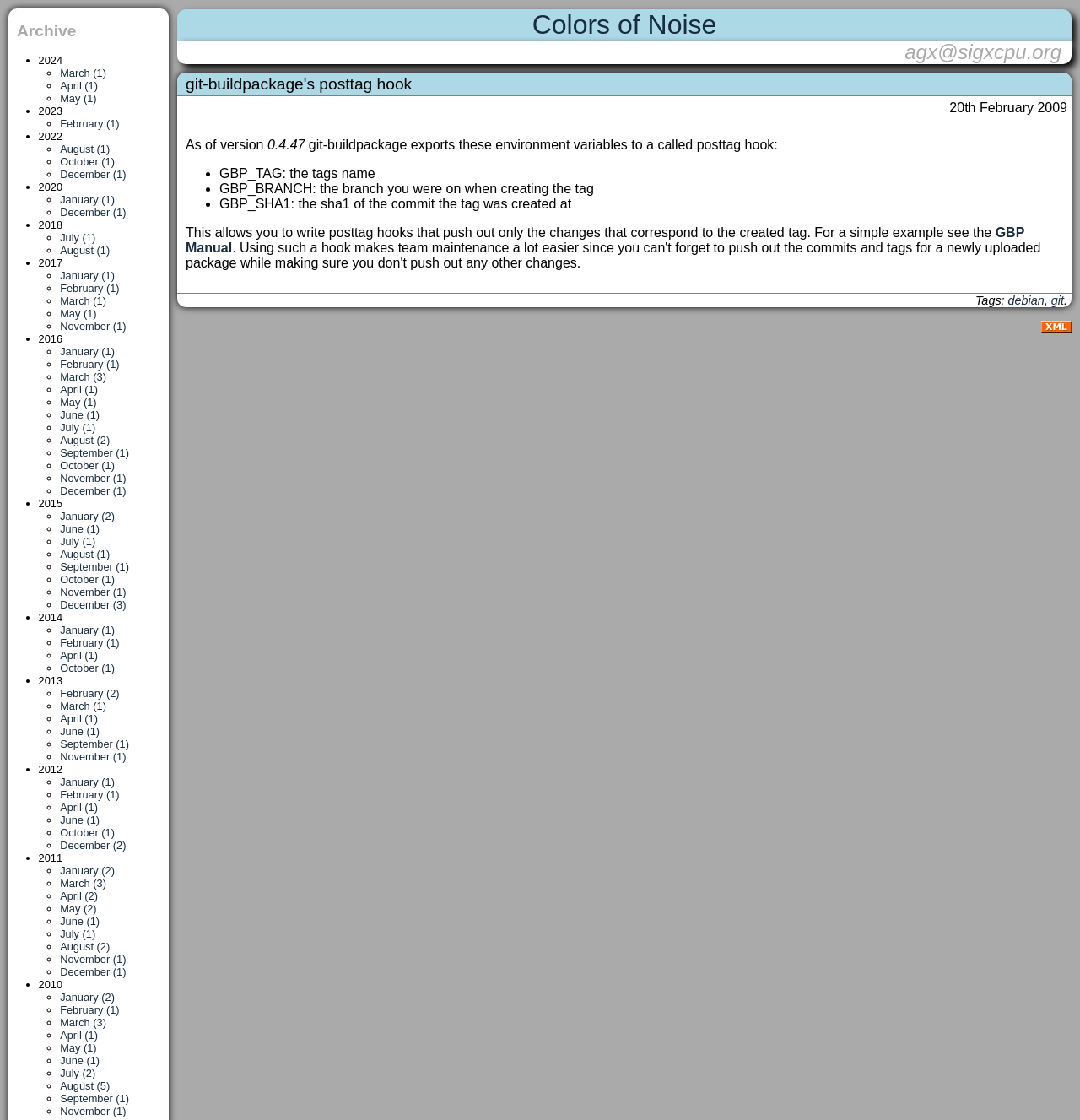Predict the bounding box of the UI element based on this description: "debian".

[0.933, 0.262, 0.967, 0.274]